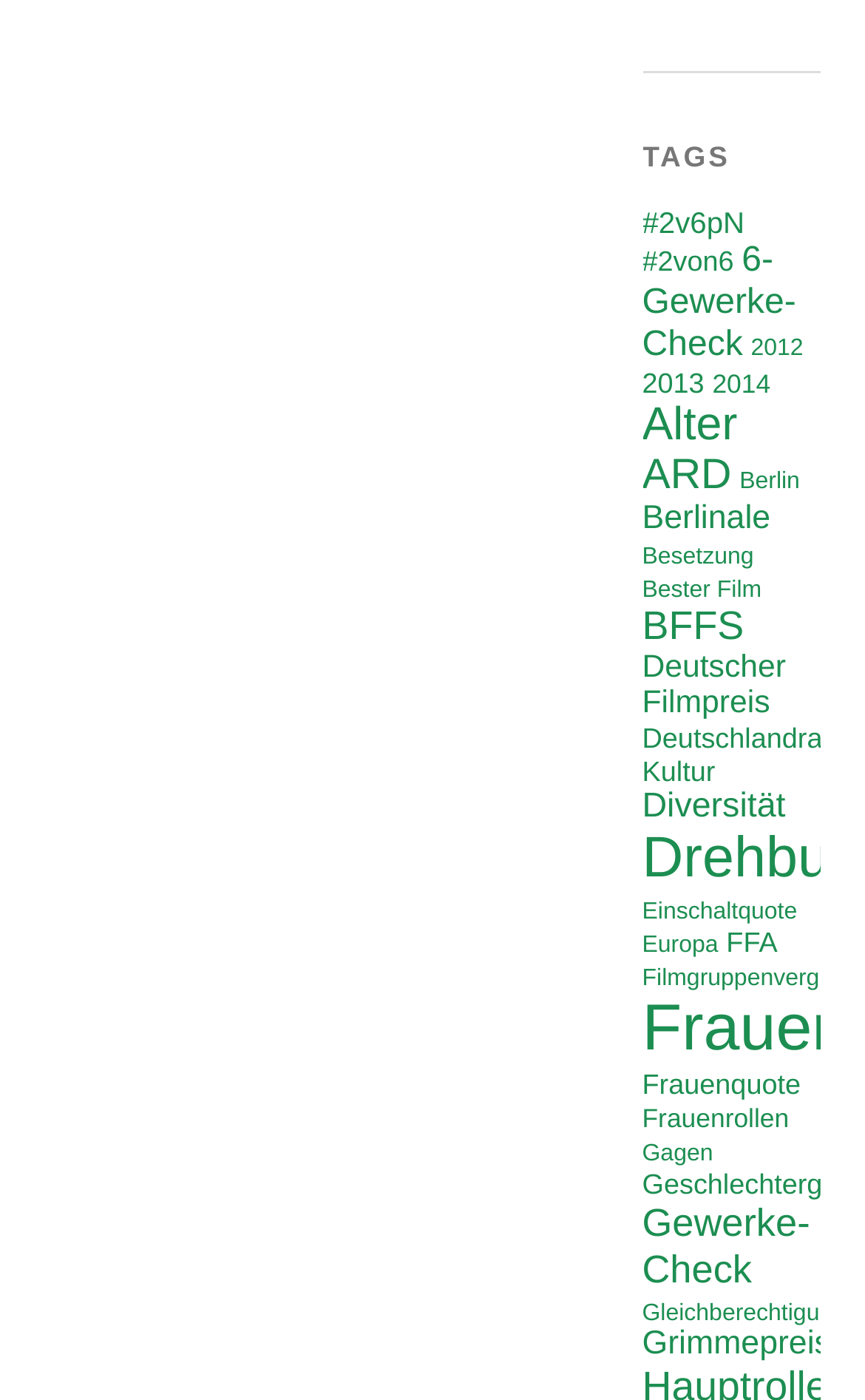Please provide a short answer using a single word or phrase for the question:
What is the category of '2v6pN'?

TAGS